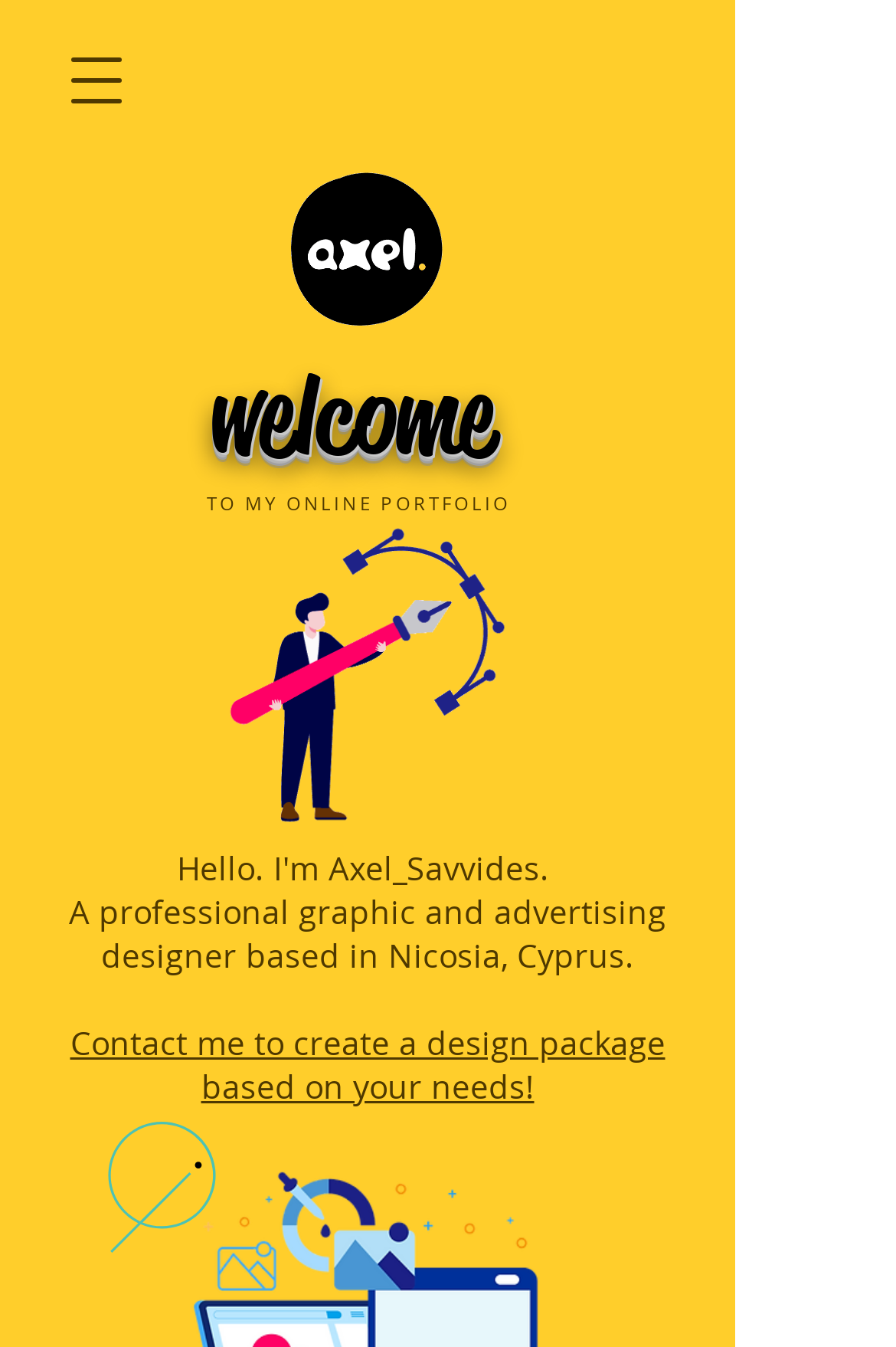What can the designer create?
Using the image, answer in one word or phrase.

Design package